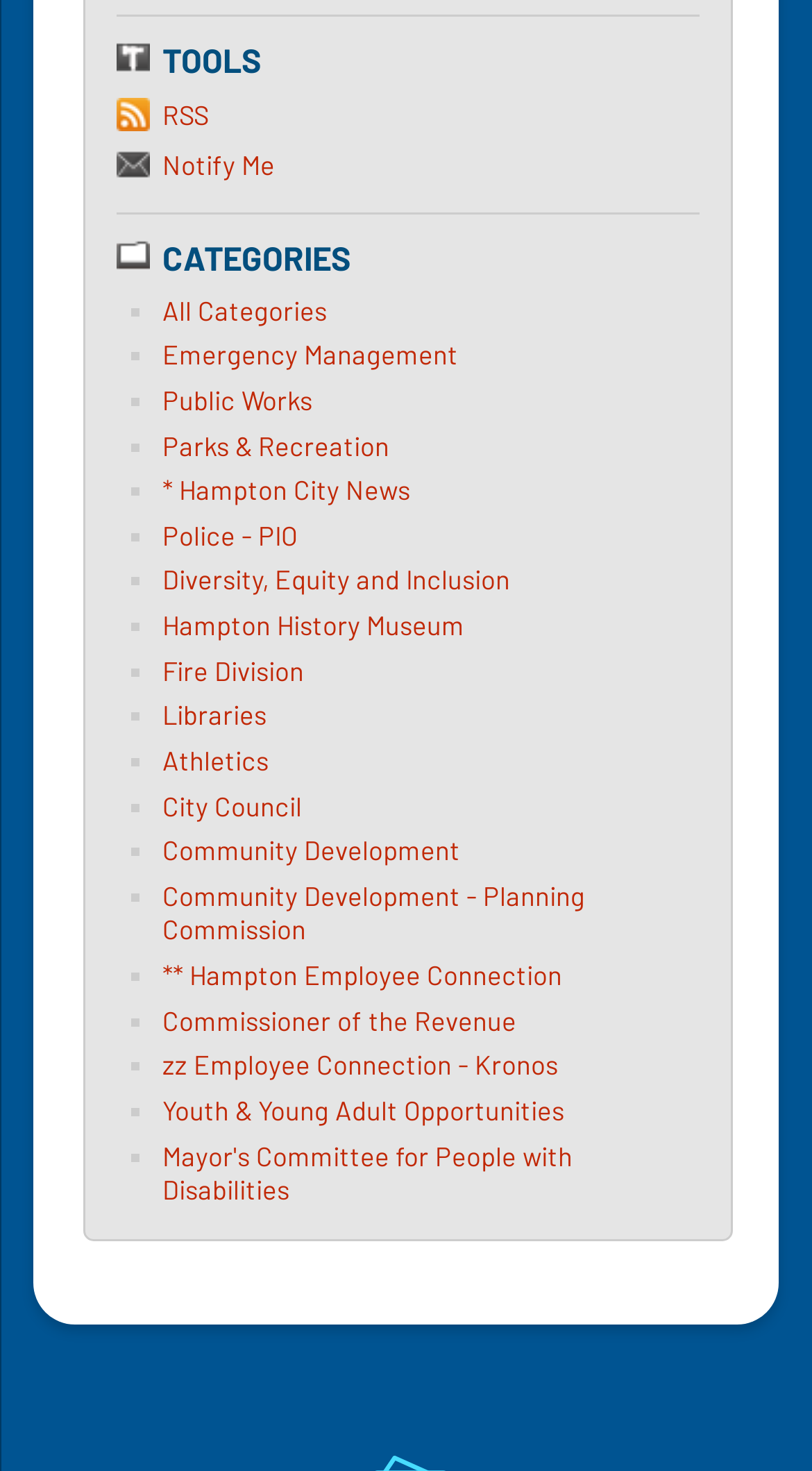Predict the bounding box of the UI element based on this description: "Fire Division".

[0.2, 0.444, 0.374, 0.467]